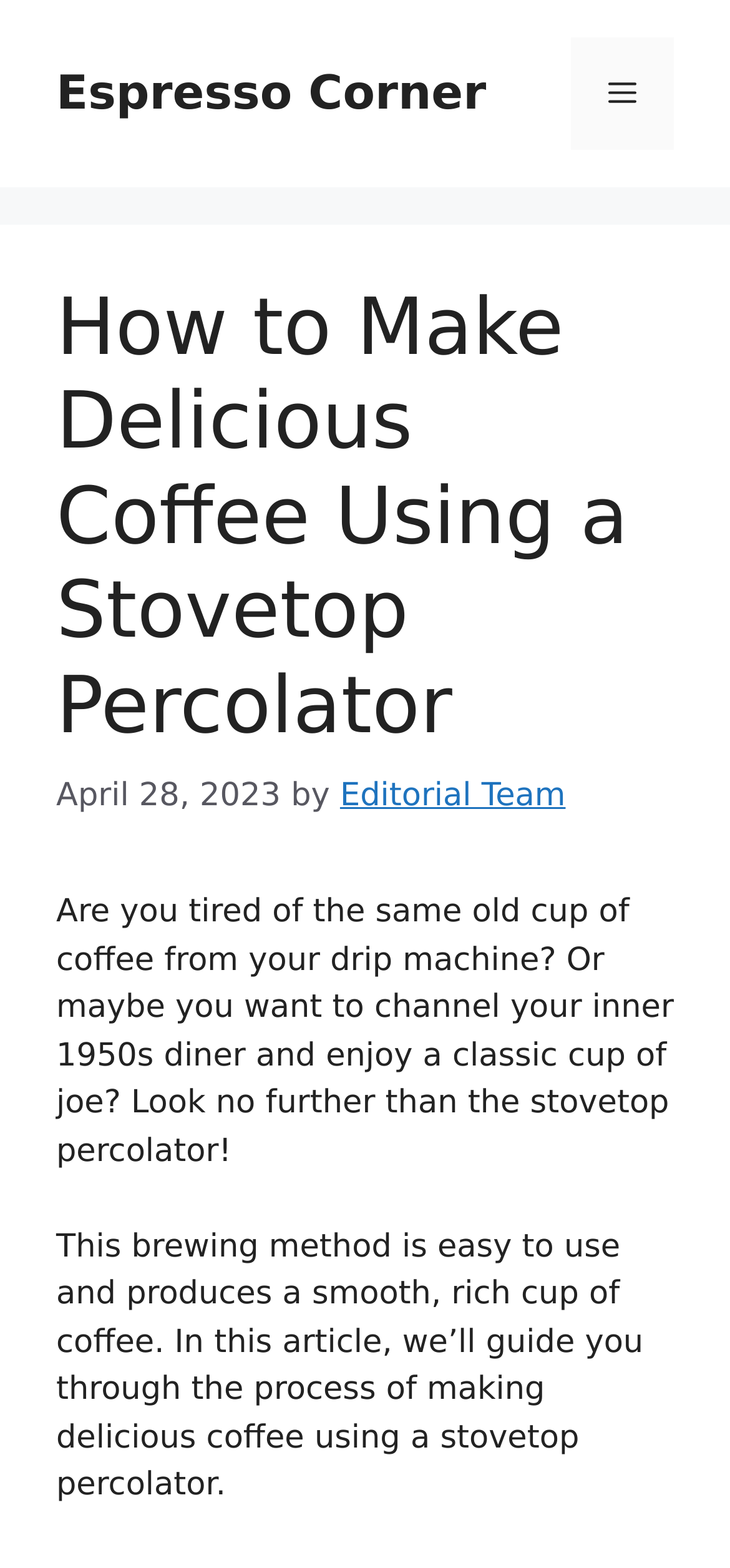Give a one-word or one-phrase response to the question:
What is the main topic of this article?

Making coffee with a stovetop percolator